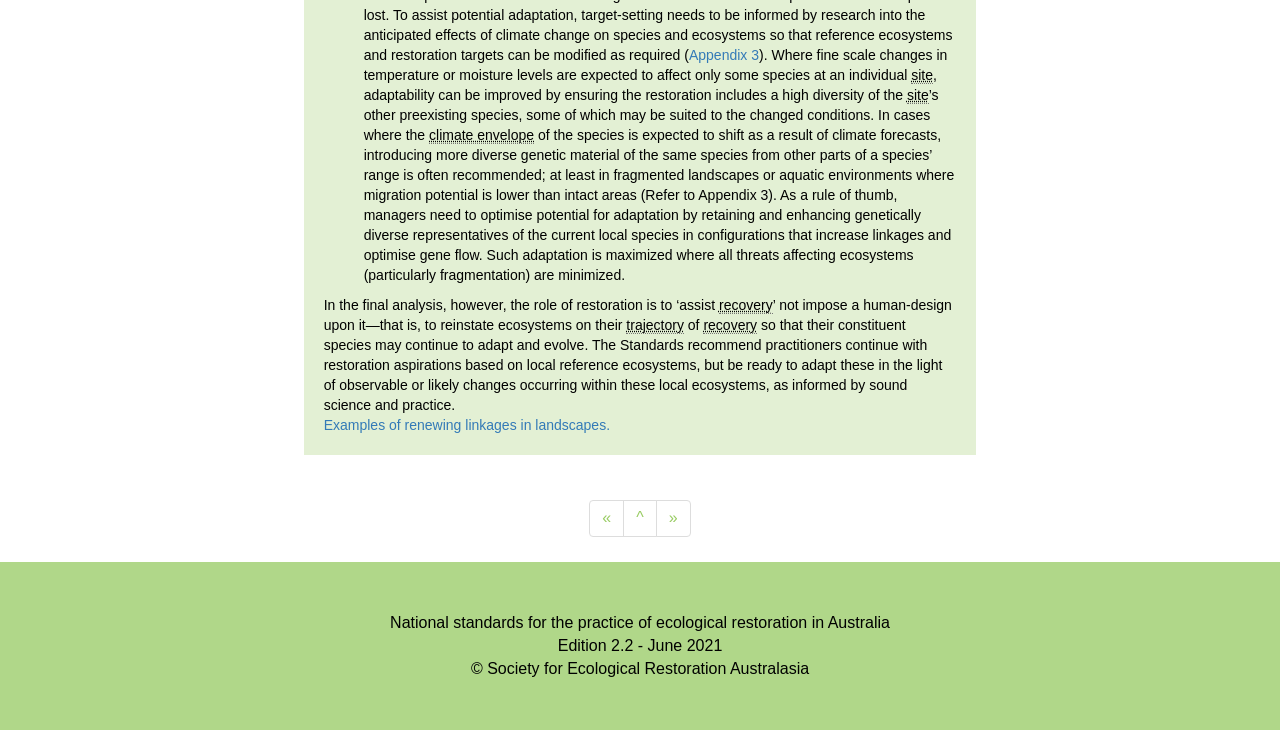Please give a one-word or short phrase response to the following question: 
What is the goal of ecological restoration?

Assist ecosystem recovery